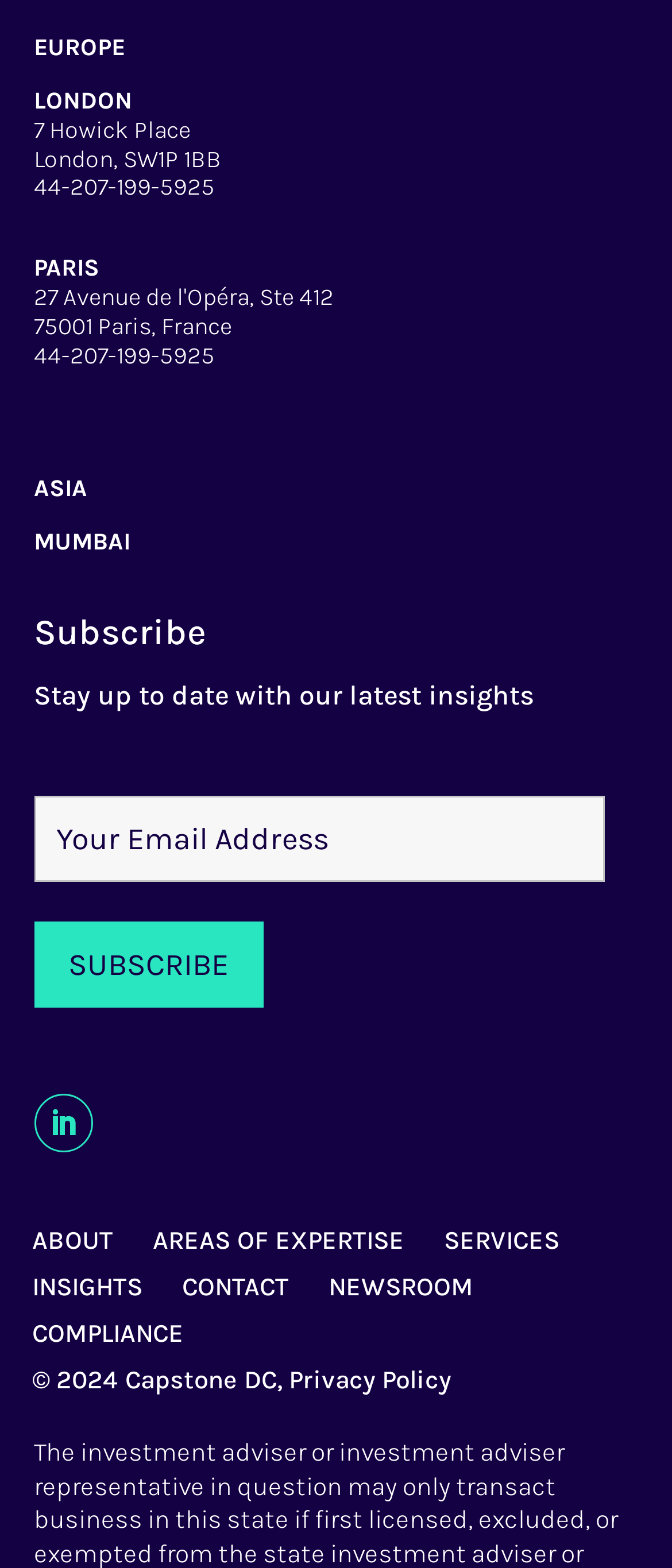Determine the bounding box coordinates of the clickable element to achieve the following action: 'Read the latest insights'. Provide the coordinates as four float values between 0 and 1, formatted as [left, top, right, bottom].

[0.05, 0.433, 0.794, 0.454]